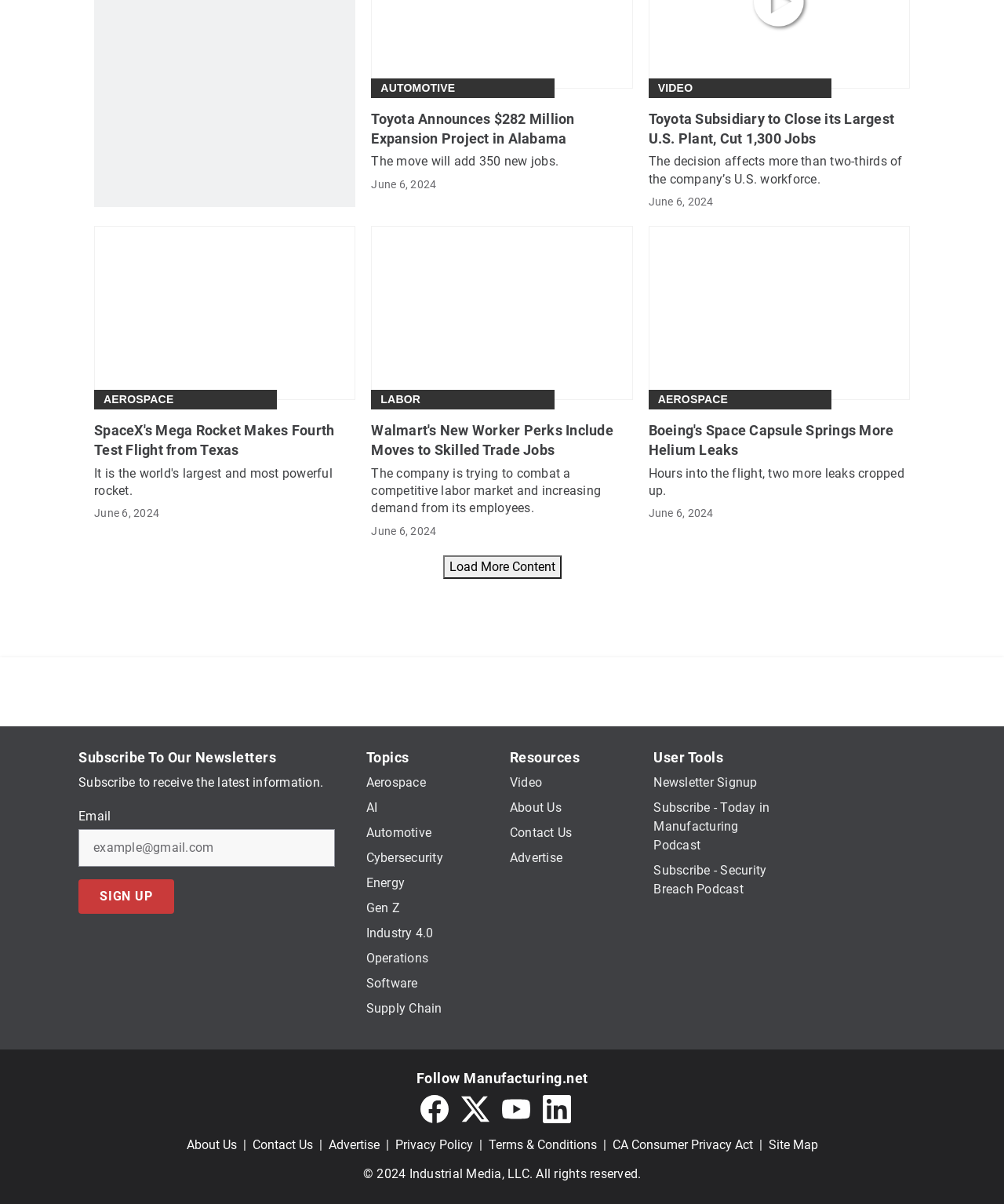Identify the bounding box of the UI component described as: "CA Consumer Privacy Act".

[0.61, 0.944, 0.75, 0.957]